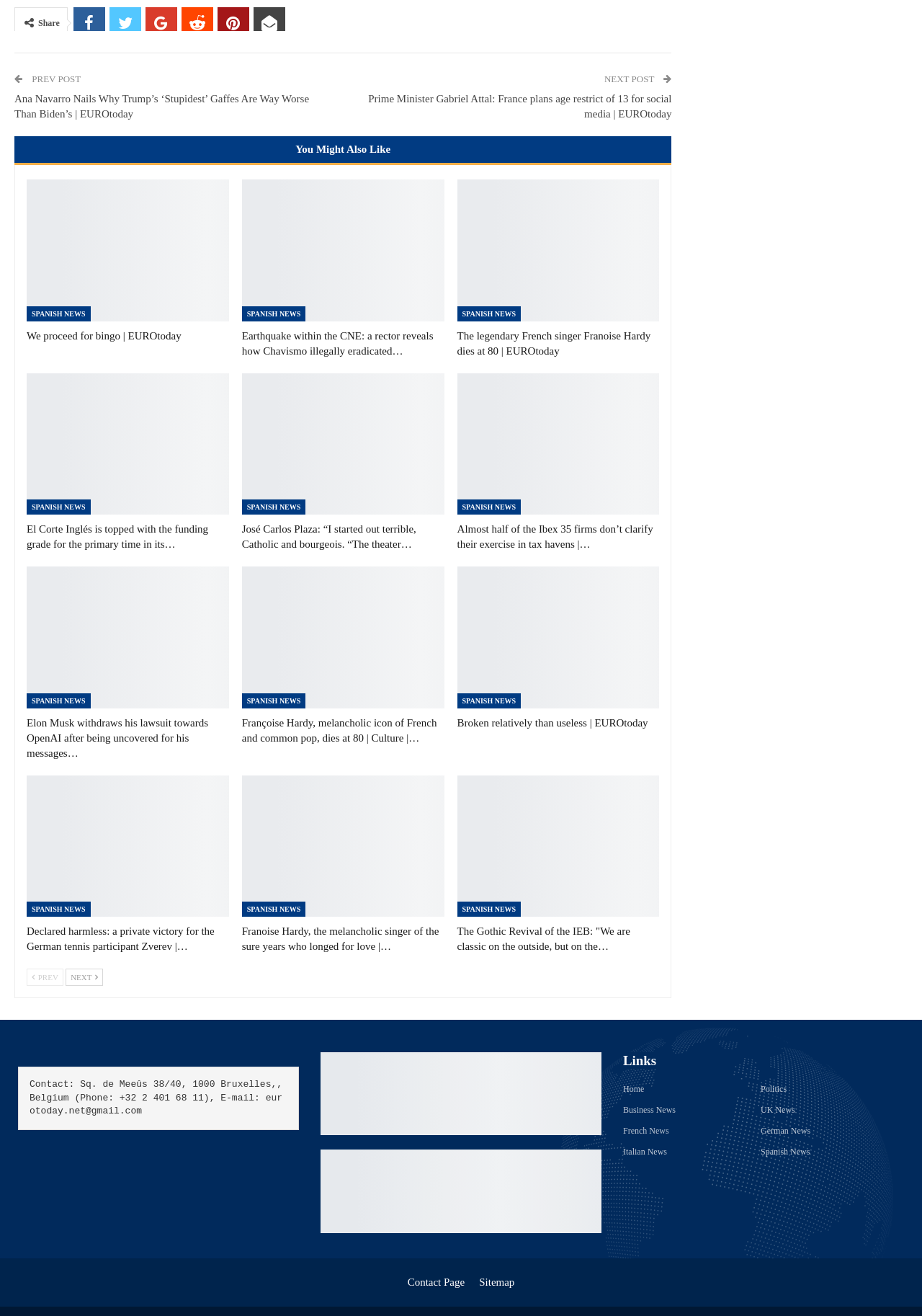Pinpoint the bounding box coordinates of the clickable area necessary to execute the following instruction: "Click on the 'Sitemap' link". The coordinates should be given as four float numbers between 0 and 1, namely [left, top, right, bottom].

[0.52, 0.97, 0.558, 0.978]